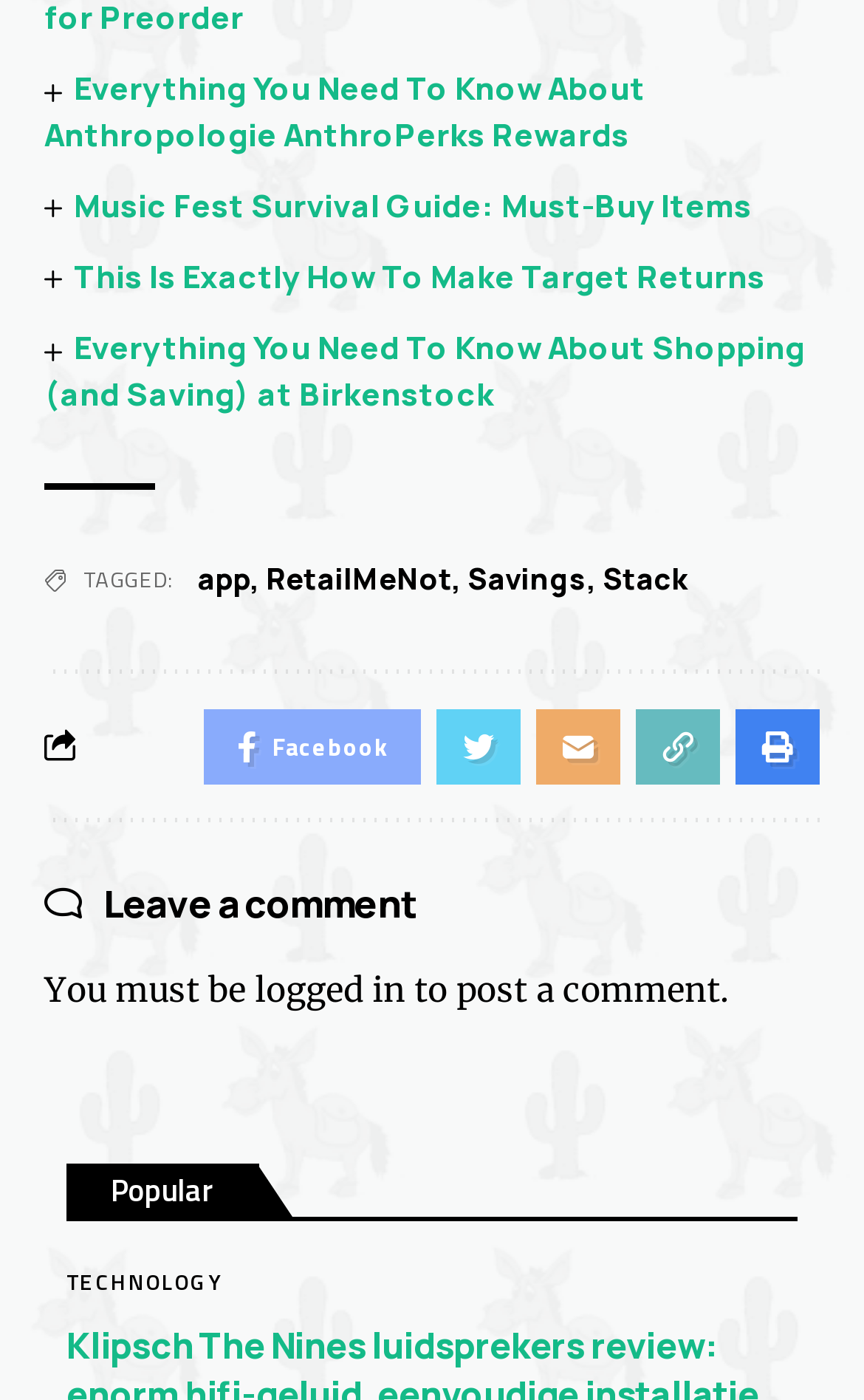Provide a one-word or short-phrase response to the question:
How many links are there in the TAGGED section?

4